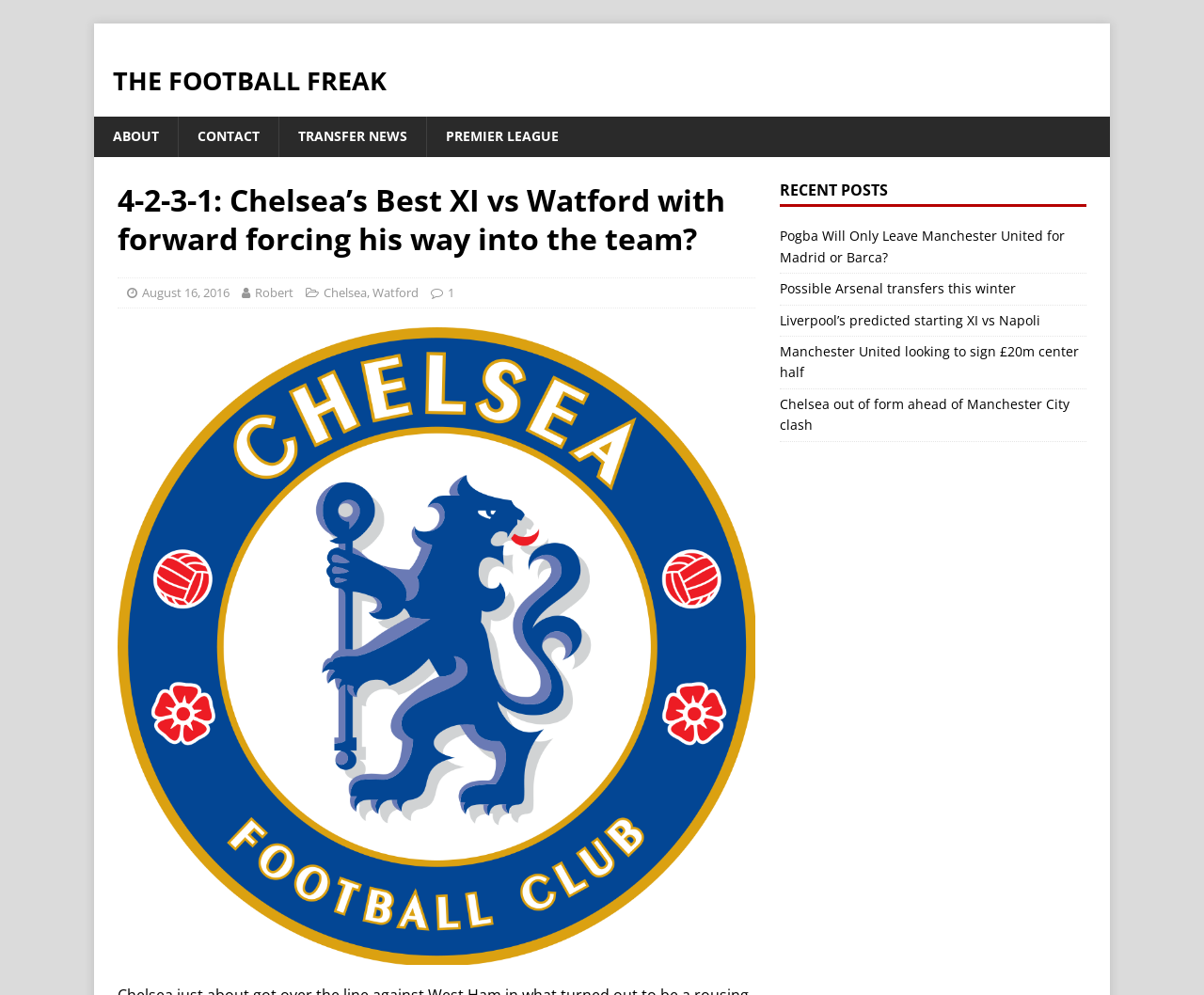What is the author of the article?
Look at the screenshot and give a one-word or phrase answer.

Robert